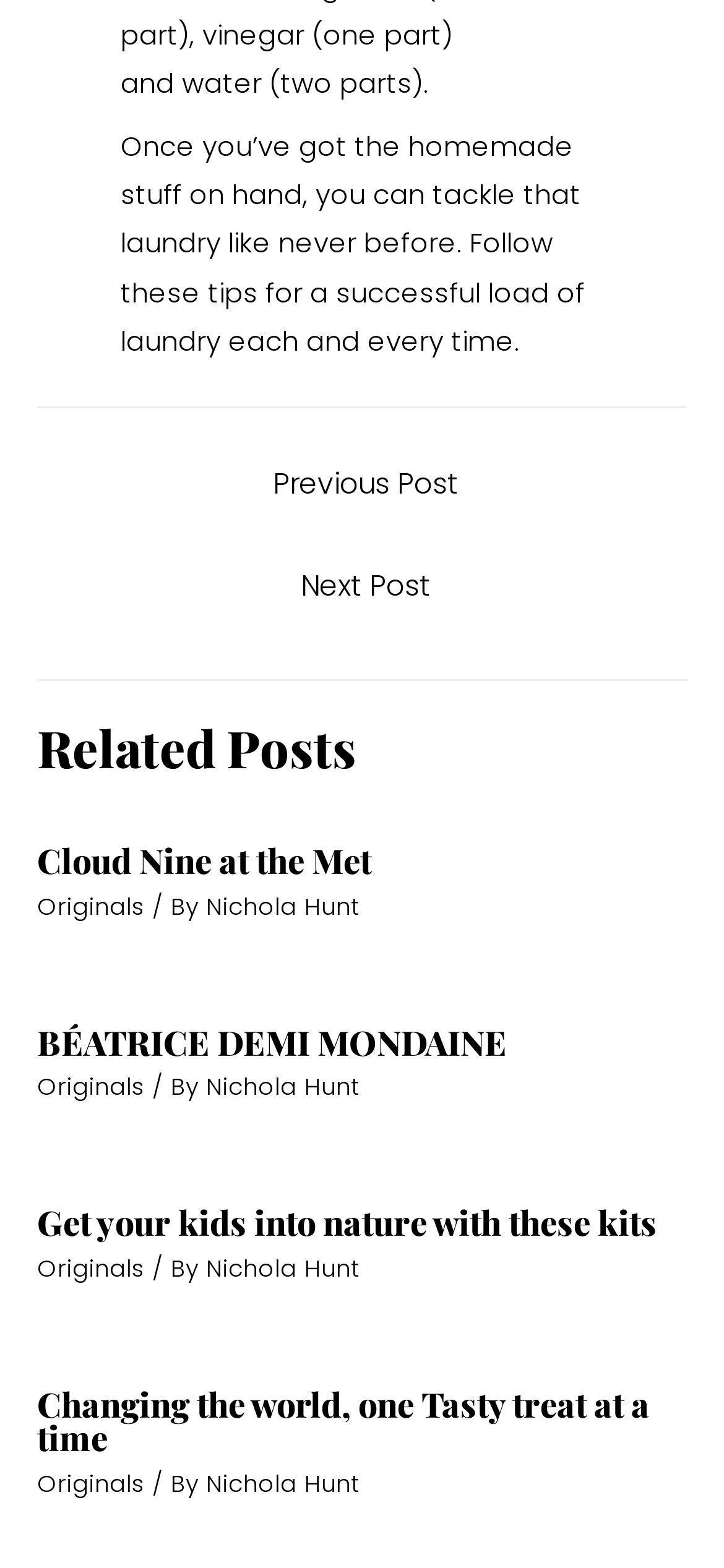What is the category of the related posts?
Ensure your answer is thorough and detailed.

I inferred this answer by looking at the pattern of elements under each article element, which consistently shows a link element with the text 'Originals' before the '/ By' static text element. This suggests that the category of the related posts is 'Originals'.